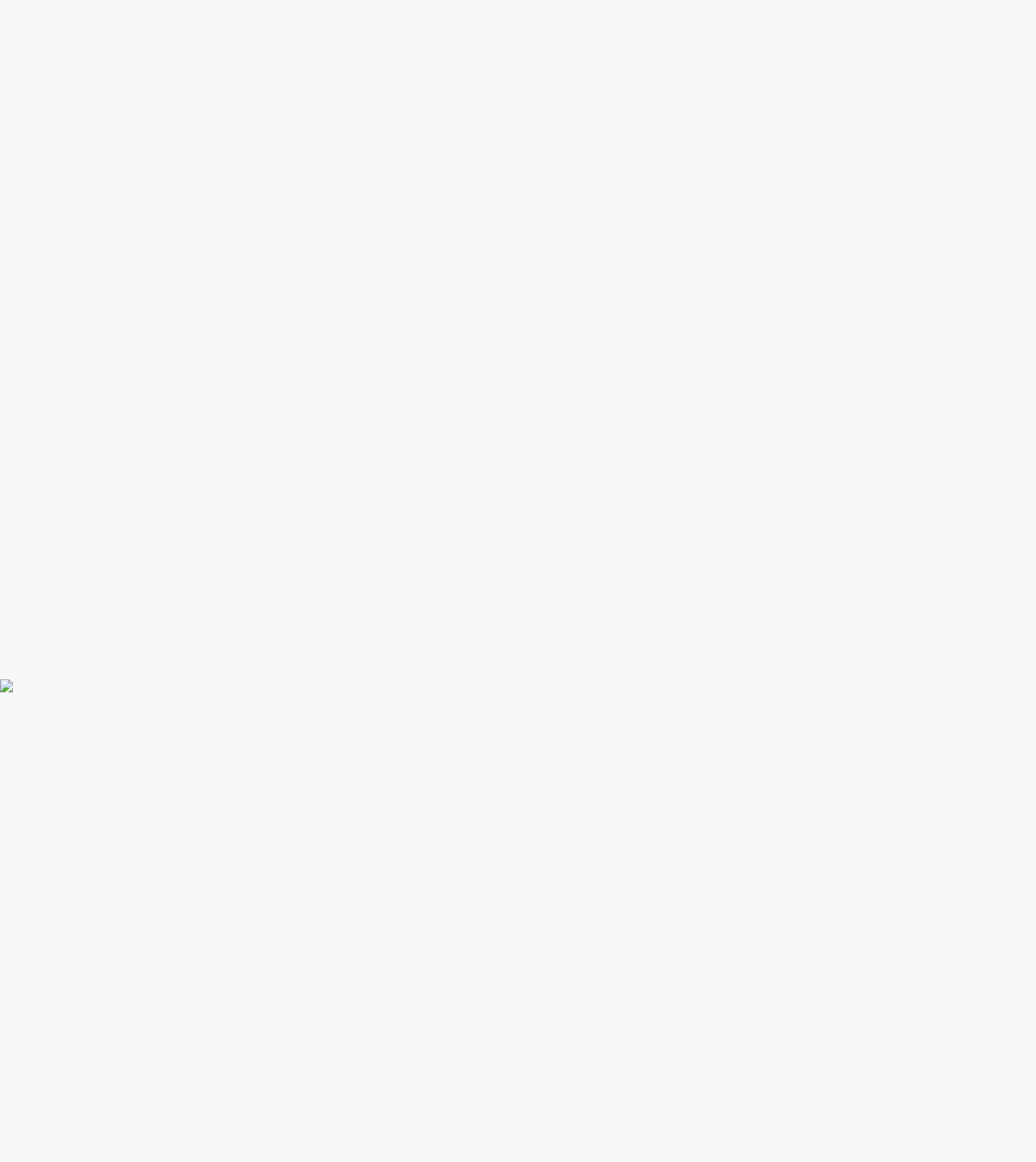Indicate the bounding box coordinates of the clickable region to achieve the following instruction: "Check our wiki for more details."

[0.383, 0.518, 0.617, 0.549]